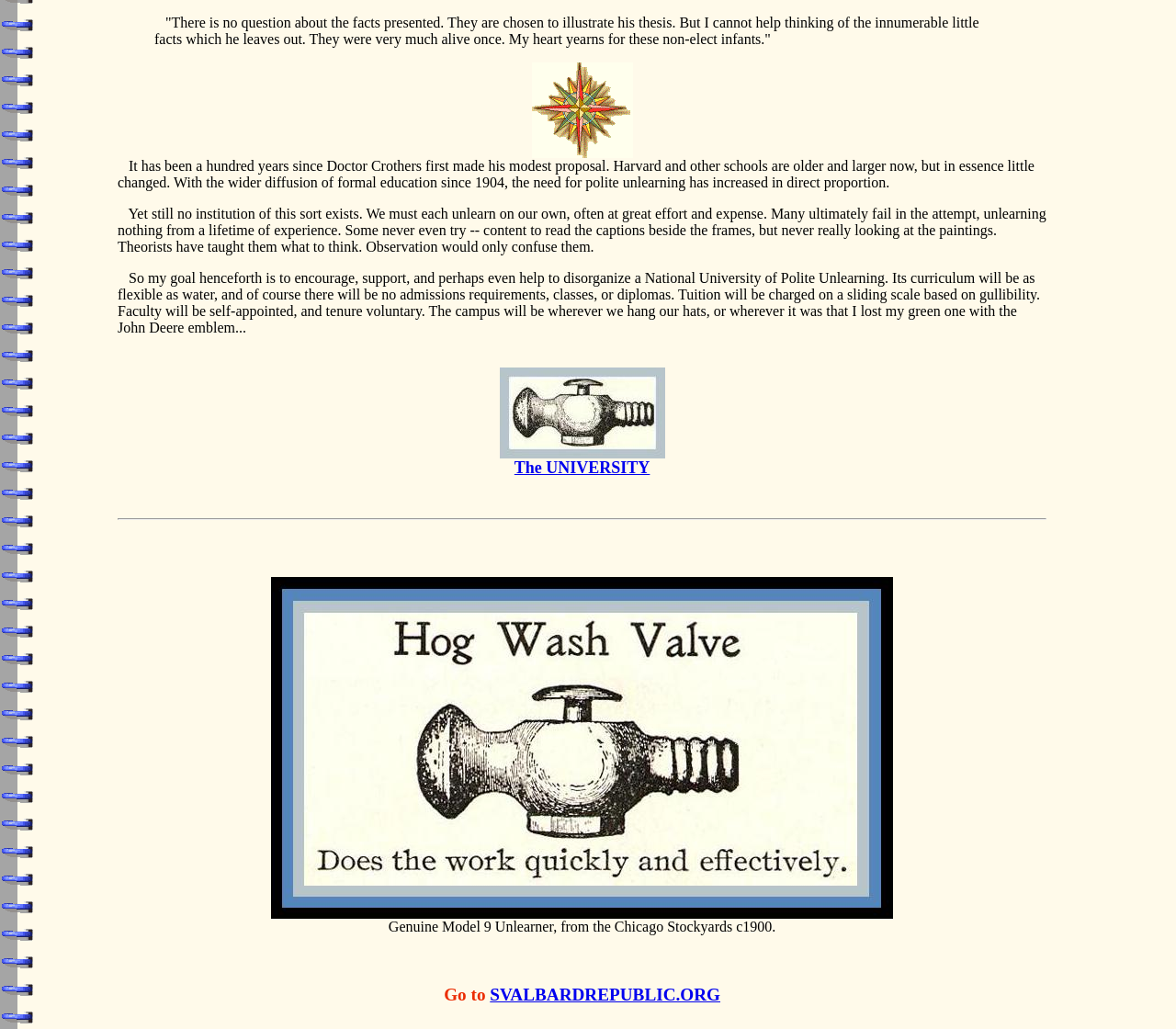What is the purpose of the tuition?
Give a one-word or short phrase answer based on the image.

Based on gullibility